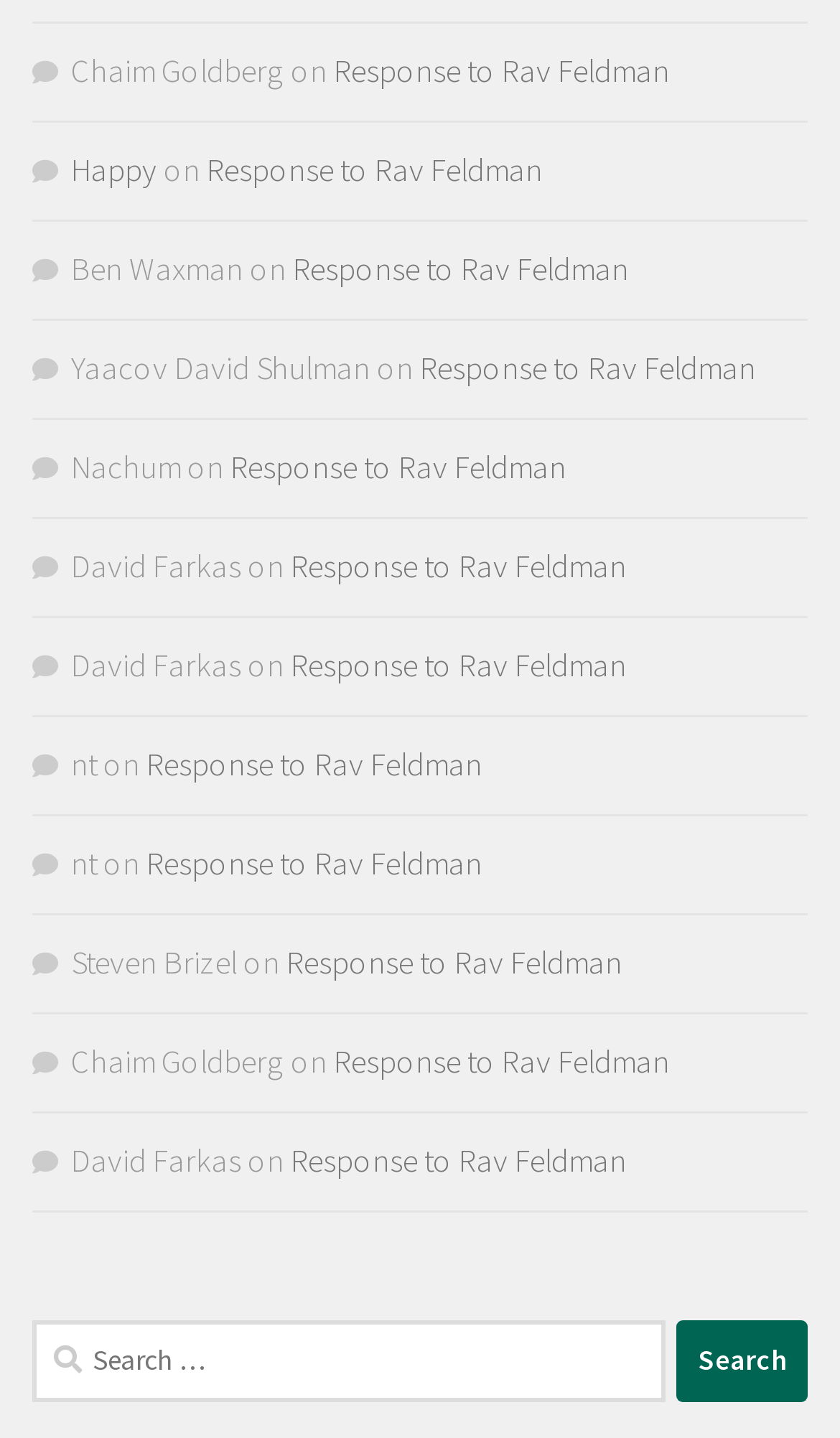Indicate the bounding box coordinates of the clickable region to achieve the following instruction: "View Response to Rav Feldman by Steven Brizel."

[0.341, 0.654, 0.741, 0.682]